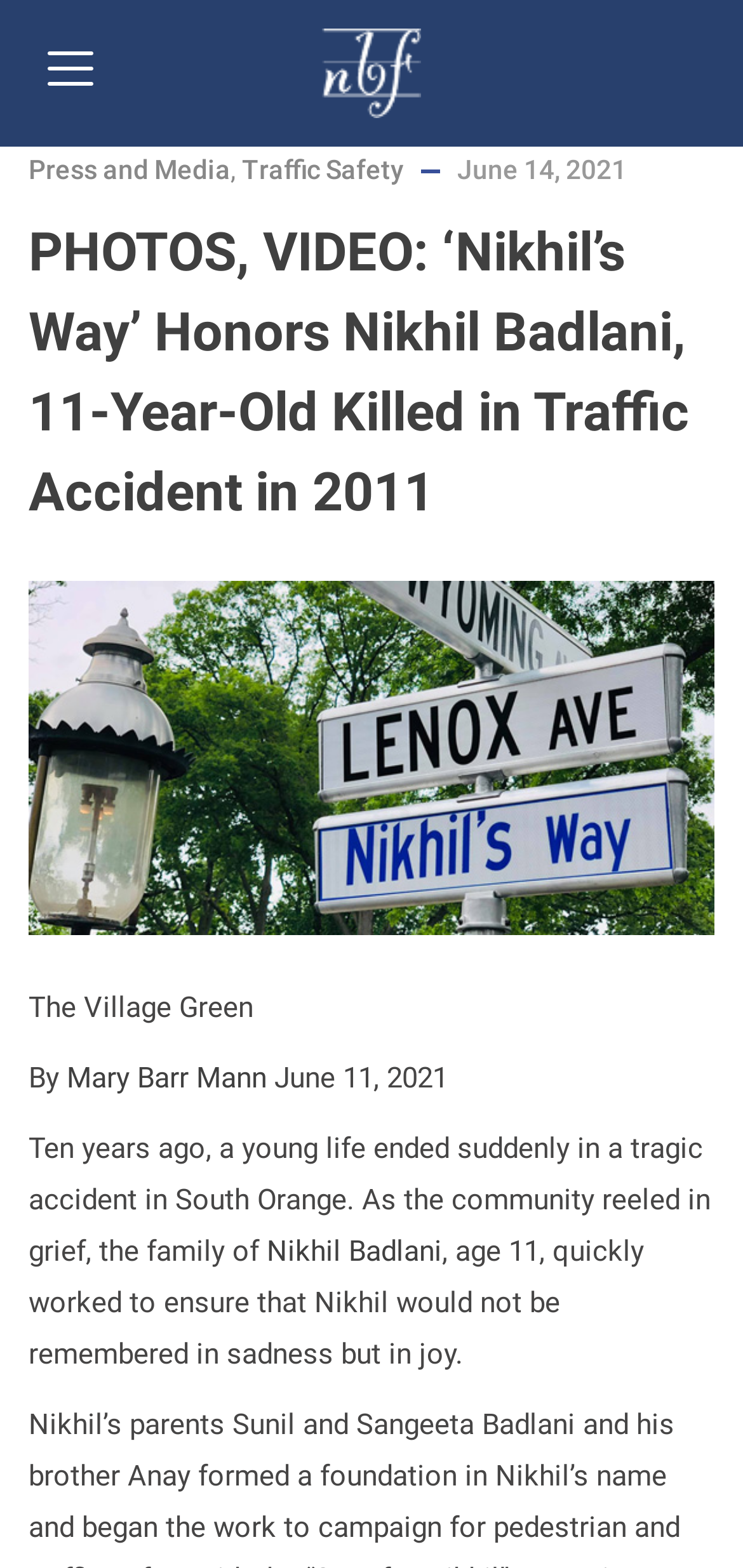What is the topic of the article?
Look at the image and provide a short answer using one word or a phrase.

Traffic Accident